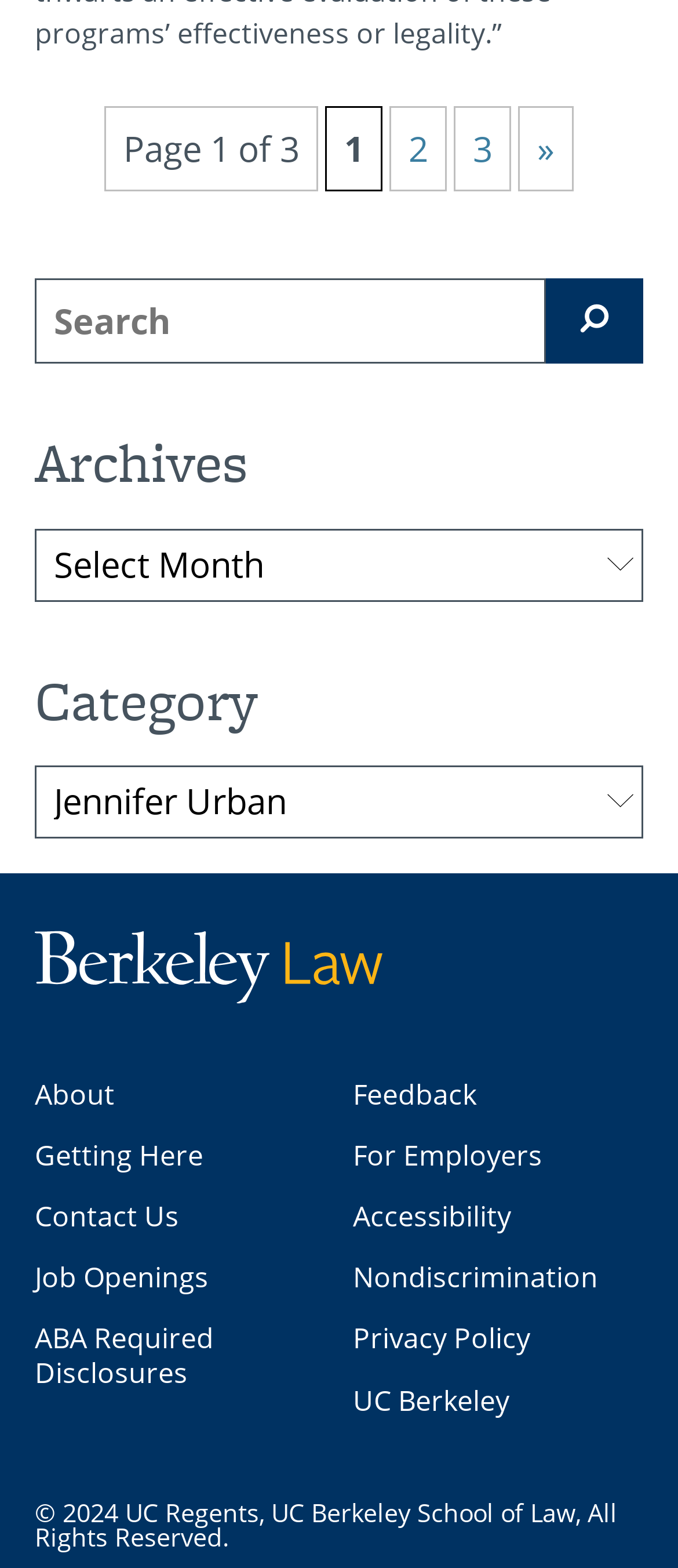Based on the element description ABA Required Disclosures, identify the bounding box coordinates for the UI element. The coordinates should be in the format (top-left x, top-left y, bottom-right x, bottom-right y) and within the 0 to 1 range.

[0.051, 0.841, 0.315, 0.887]